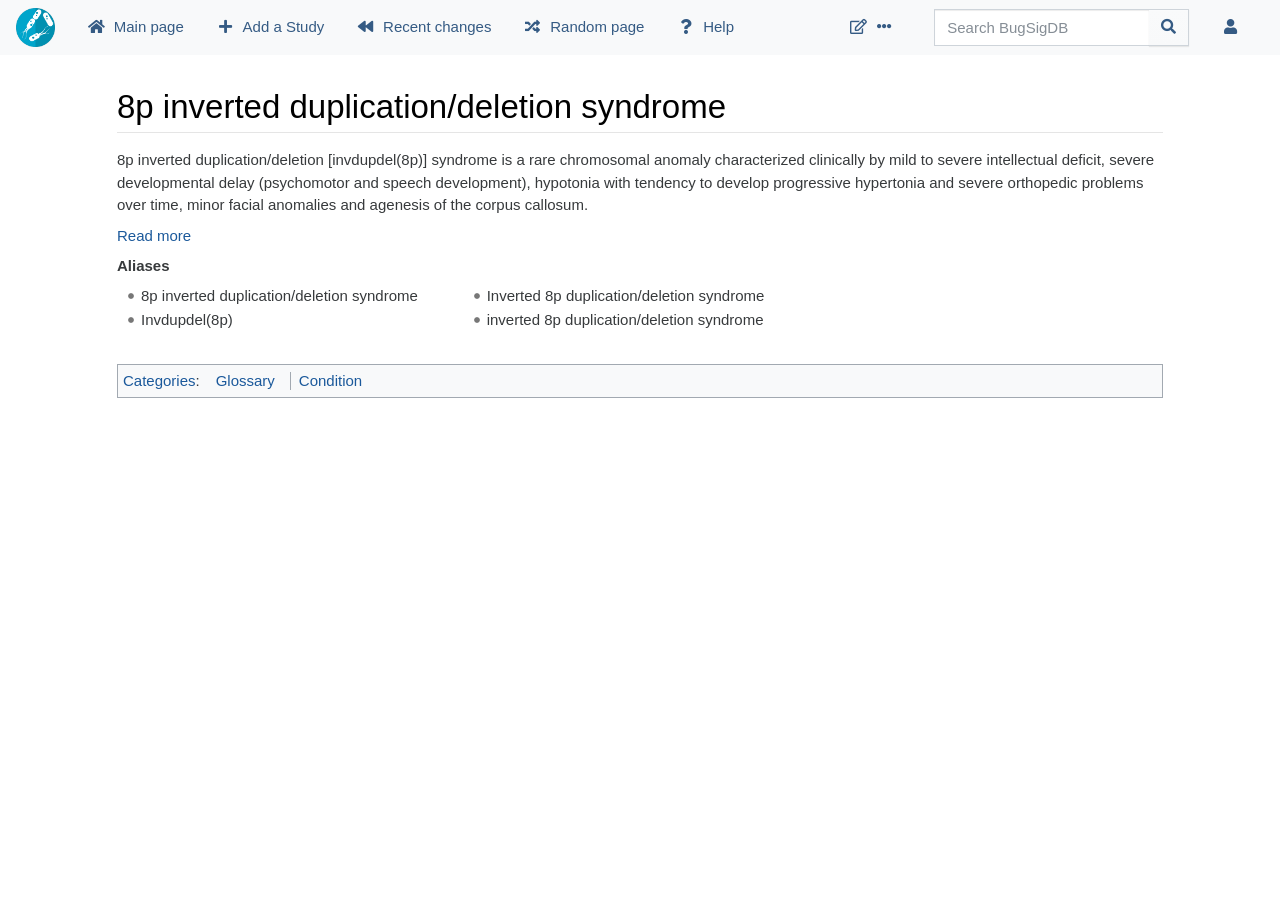Kindly determine the bounding box coordinates for the area that needs to be clicked to execute this instruction: "Learn about 'FUNCTIONAL TESTING'".

None